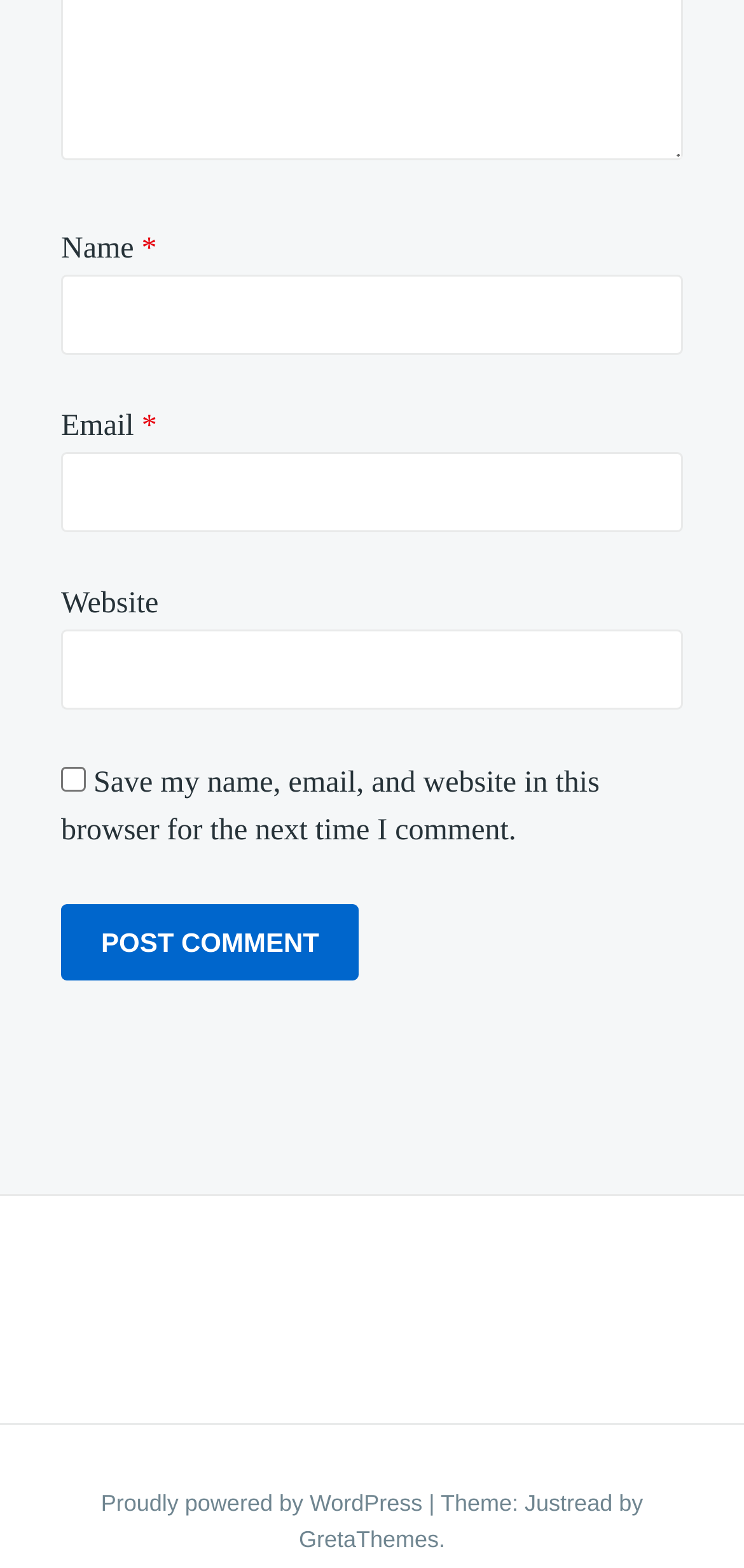Please give a succinct answer using a single word or phrase:
What is the label of the first text box?

Name